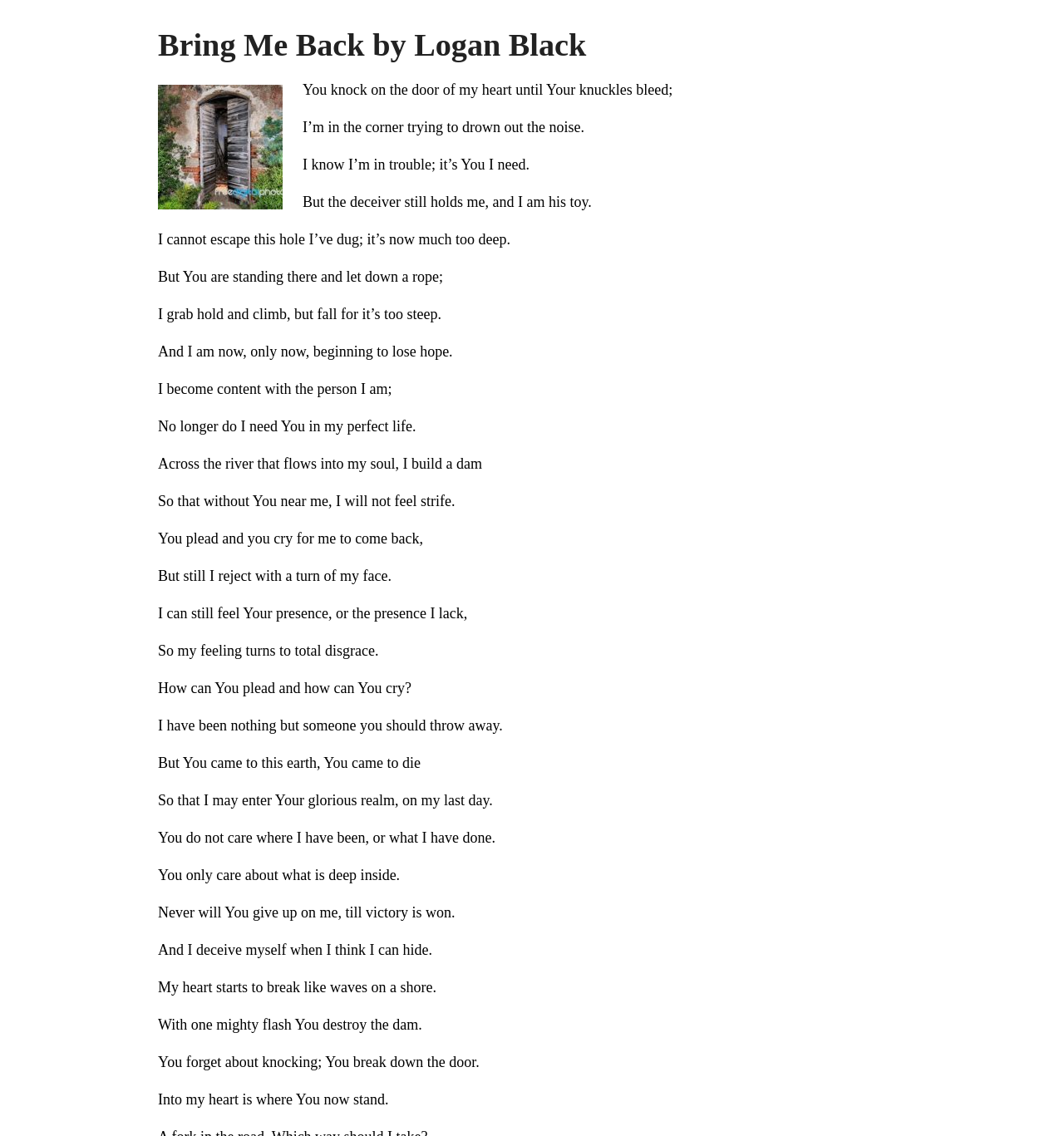Determine the webpage's heading and output its text content.

Bring Me Back by Logan Black